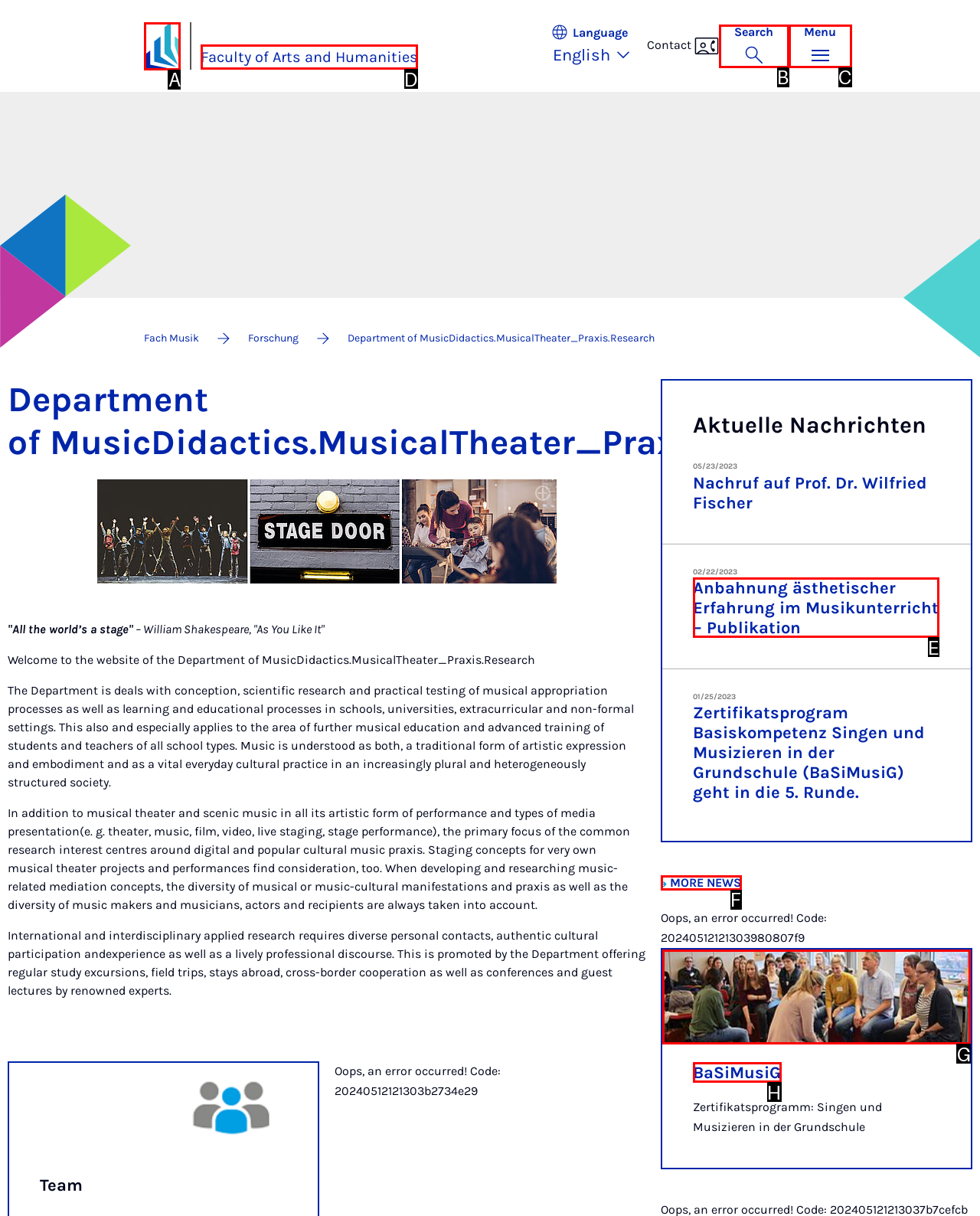Pick the right letter to click to achieve the task: Go to the Faculty of Arts and Humanities page
Answer with the letter of the correct option directly.

D